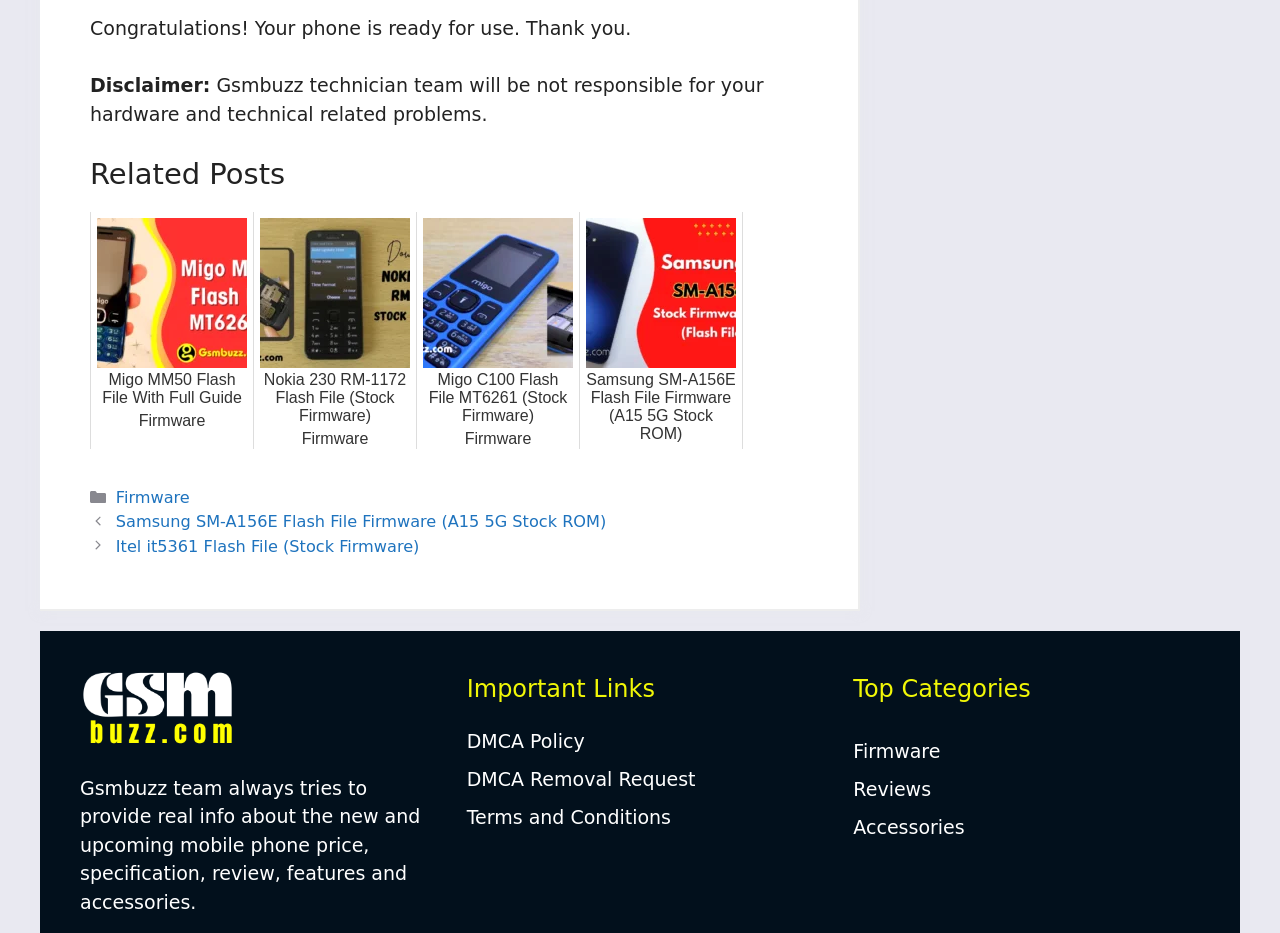What is the purpose of the website?
Answer the question using a single word or phrase, according to the image.

Provide mobile phone info